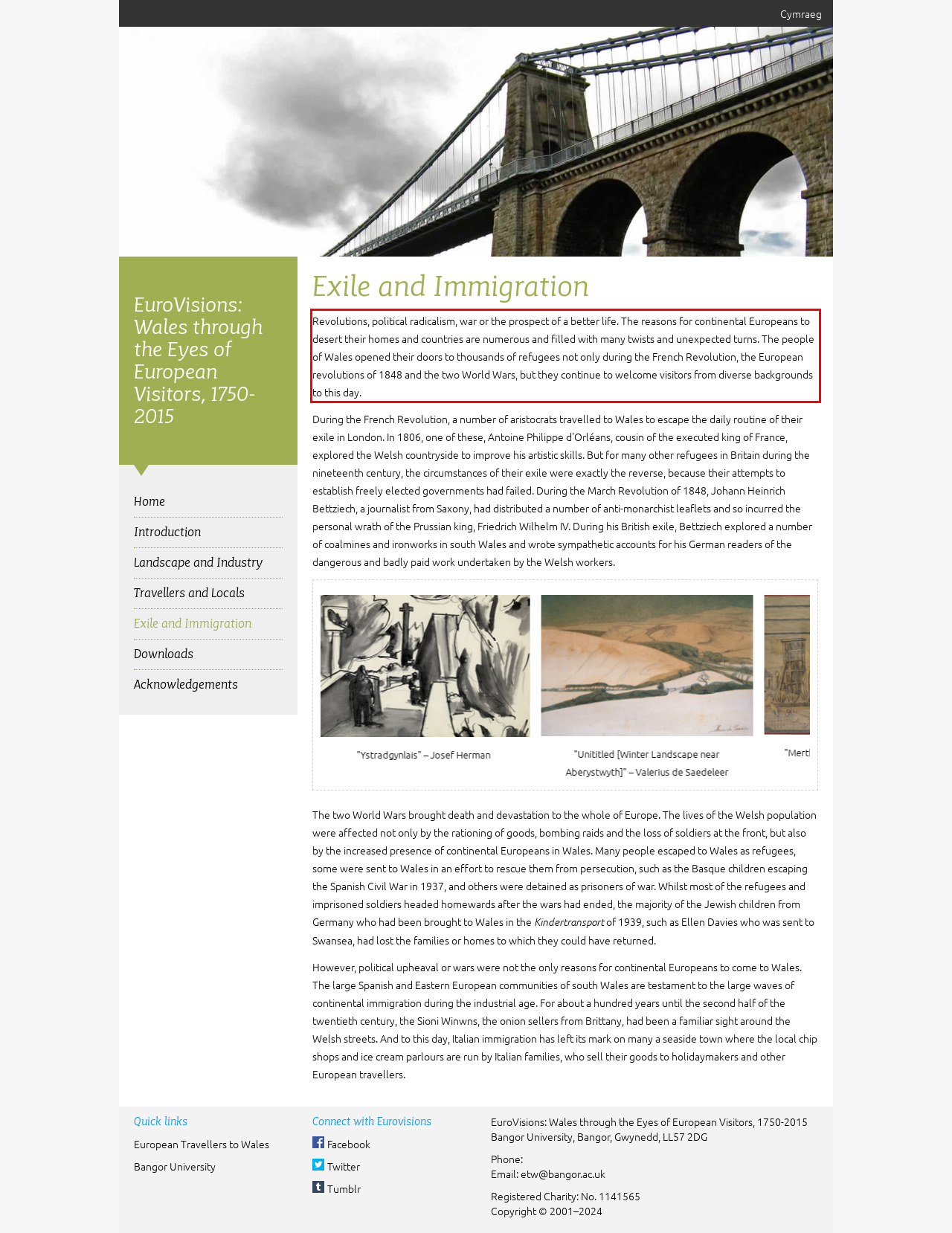Extract and provide the text found inside the red rectangle in the screenshot of the webpage.

Revolutions, political radicalism, war or the prospect of a better life. The reasons for continental Europeans to desert their homes and countries are numerous and filled with many twists and unexpected turns. The people of Wales opened their doors to thousands of refugees not only during the French Revolution, the European revolutions of 1848 and the two World Wars, but they continue to welcome visitors from diverse backgrounds to this day.